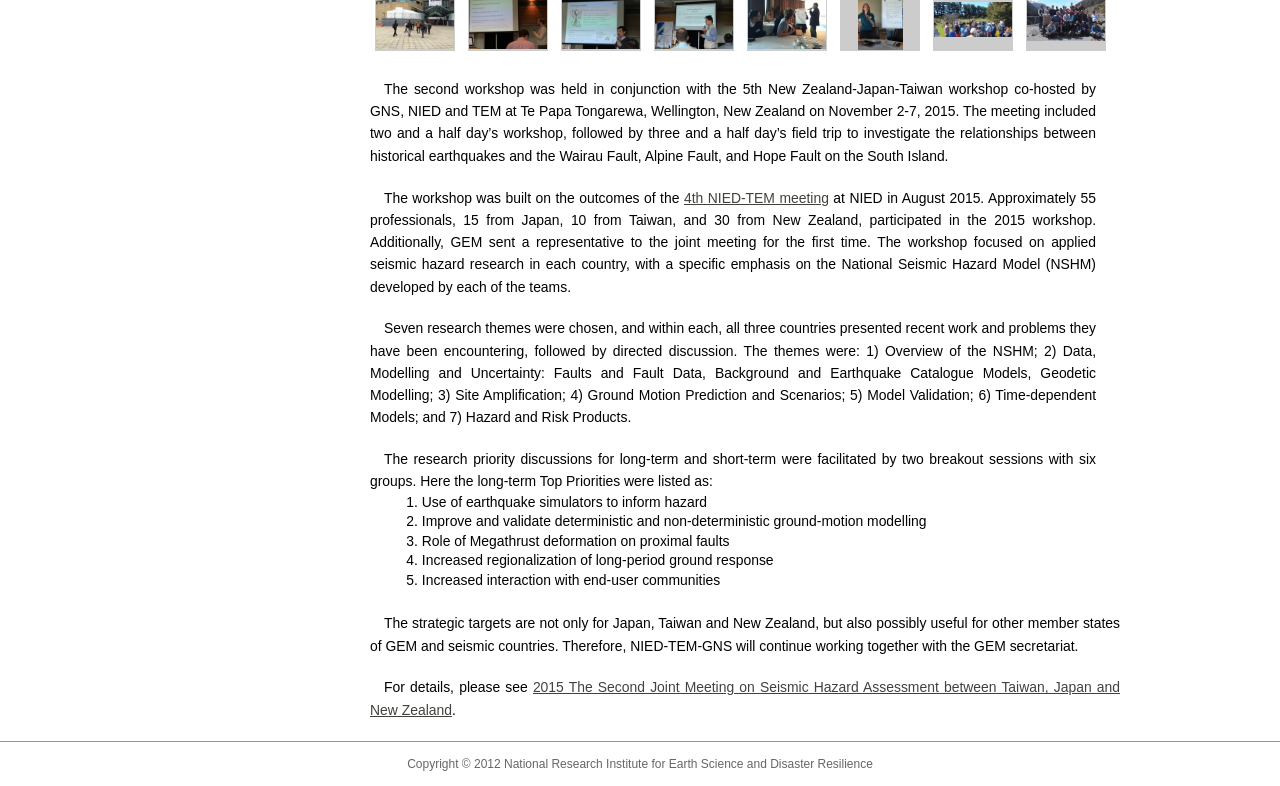Determine the bounding box coordinates in the format (top-left x, top-left y, bottom-right x, bottom-right y). Ensure all values are floating point numbers between 0 and 1. Identify the bounding box of the UI element described by: title="[Get image]"

[0.507, 0.053, 0.577, 0.075]